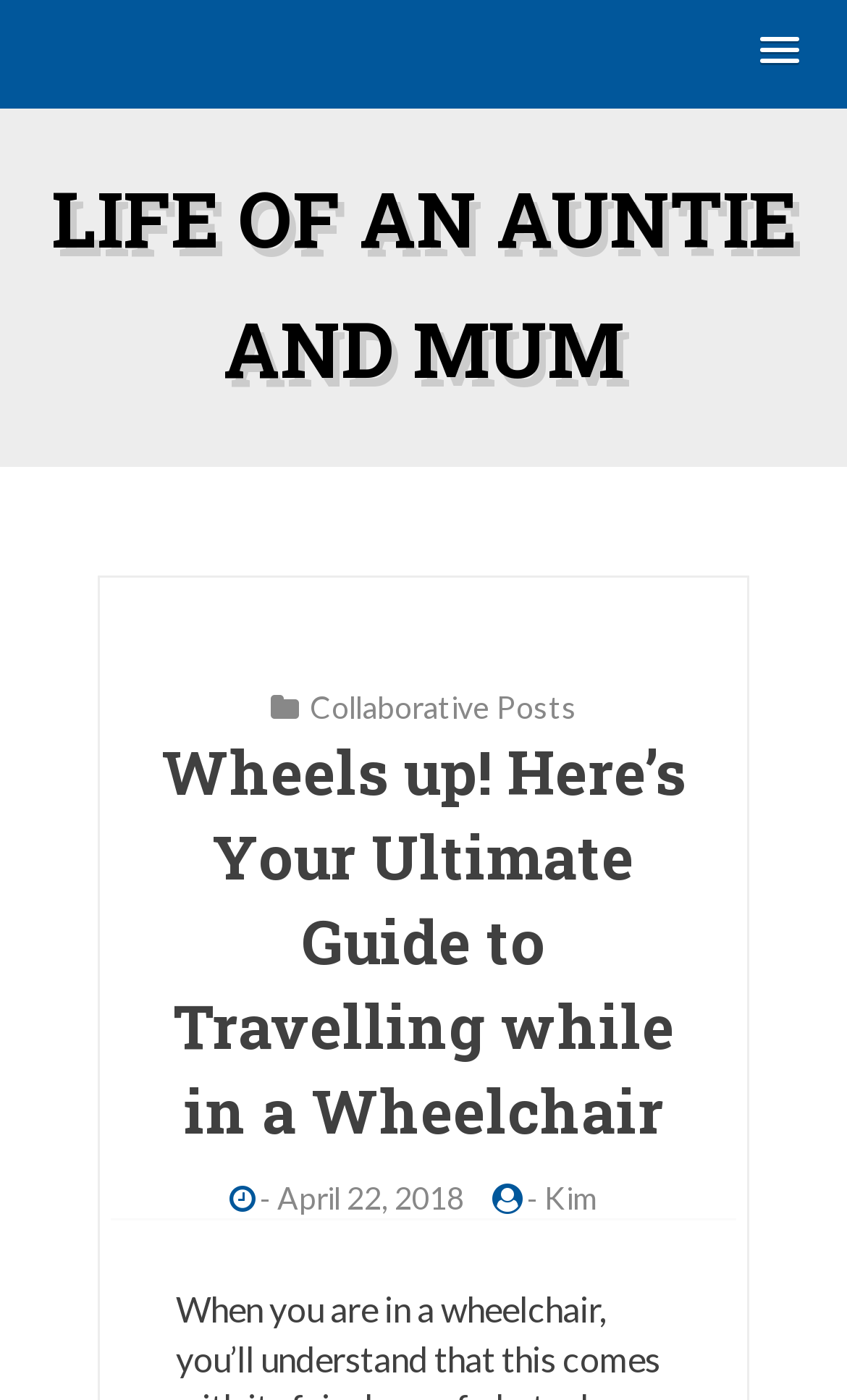Identify the bounding box coordinates of the HTML element based on this description: "MENU".

[0.872, 0.016, 0.974, 0.06]